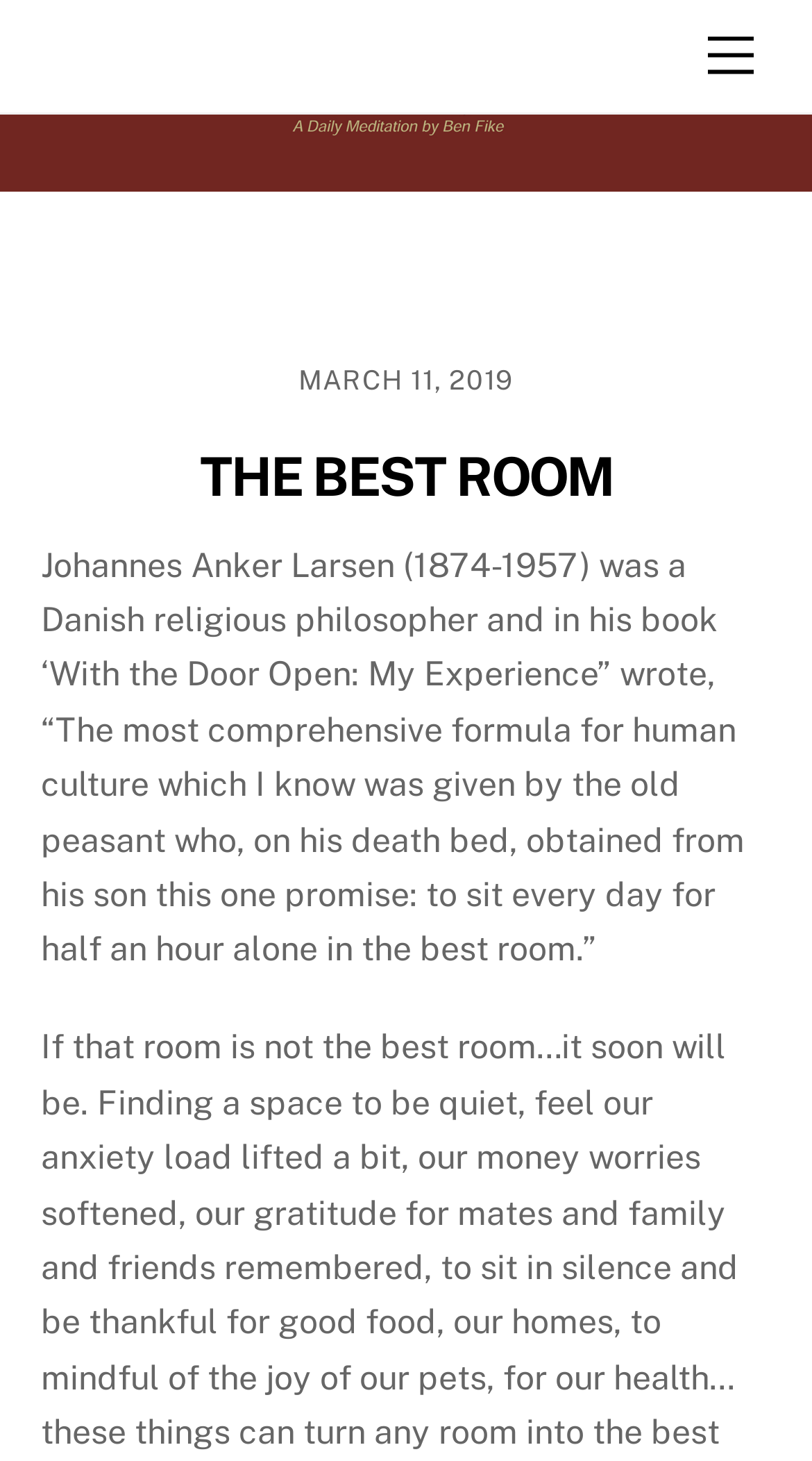Give a concise answer using only one word or phrase for this question:
What is the date mentioned on the webpage?

MARCH 11, 2019